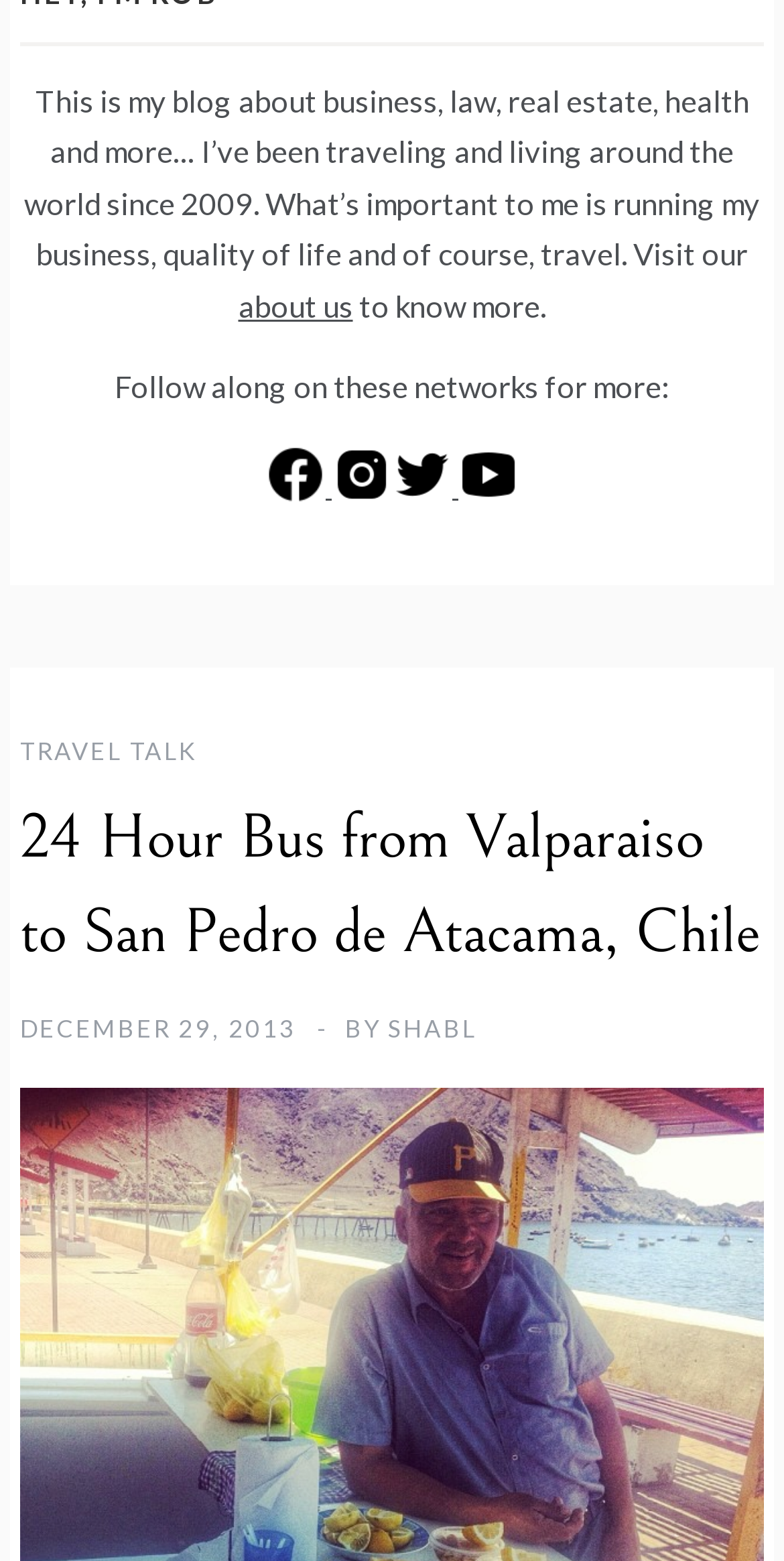What is the blog about?
Based on the content of the image, thoroughly explain and answer the question.

I determined the answer by reading the StaticText element 'This is my blog about business, law, real estate, health and more…' which provides a brief description of the blog's topics.